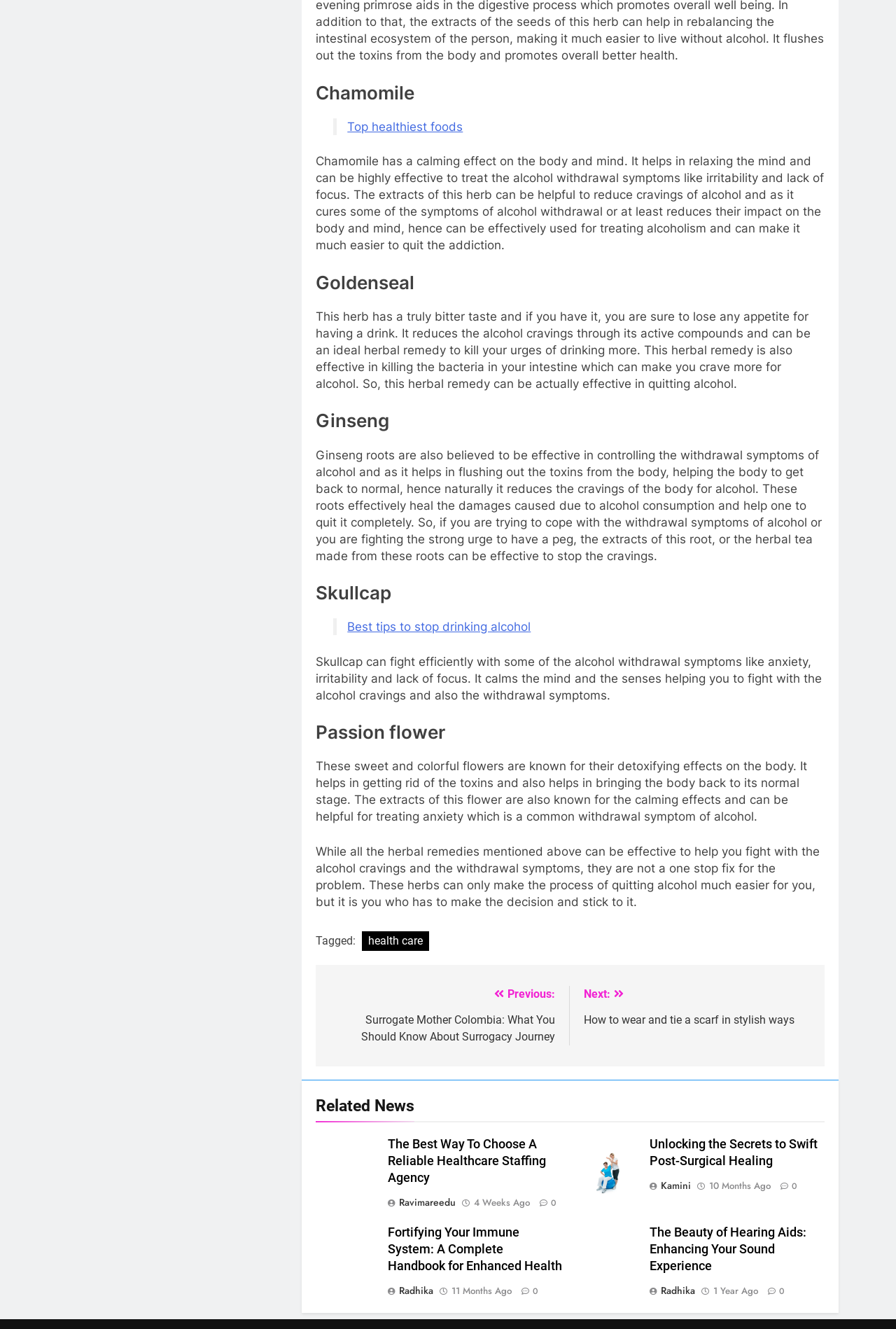What is the common theme among the articles in the 'Related News' section?
From the screenshot, supply a one-word or short-phrase answer.

Healthcare